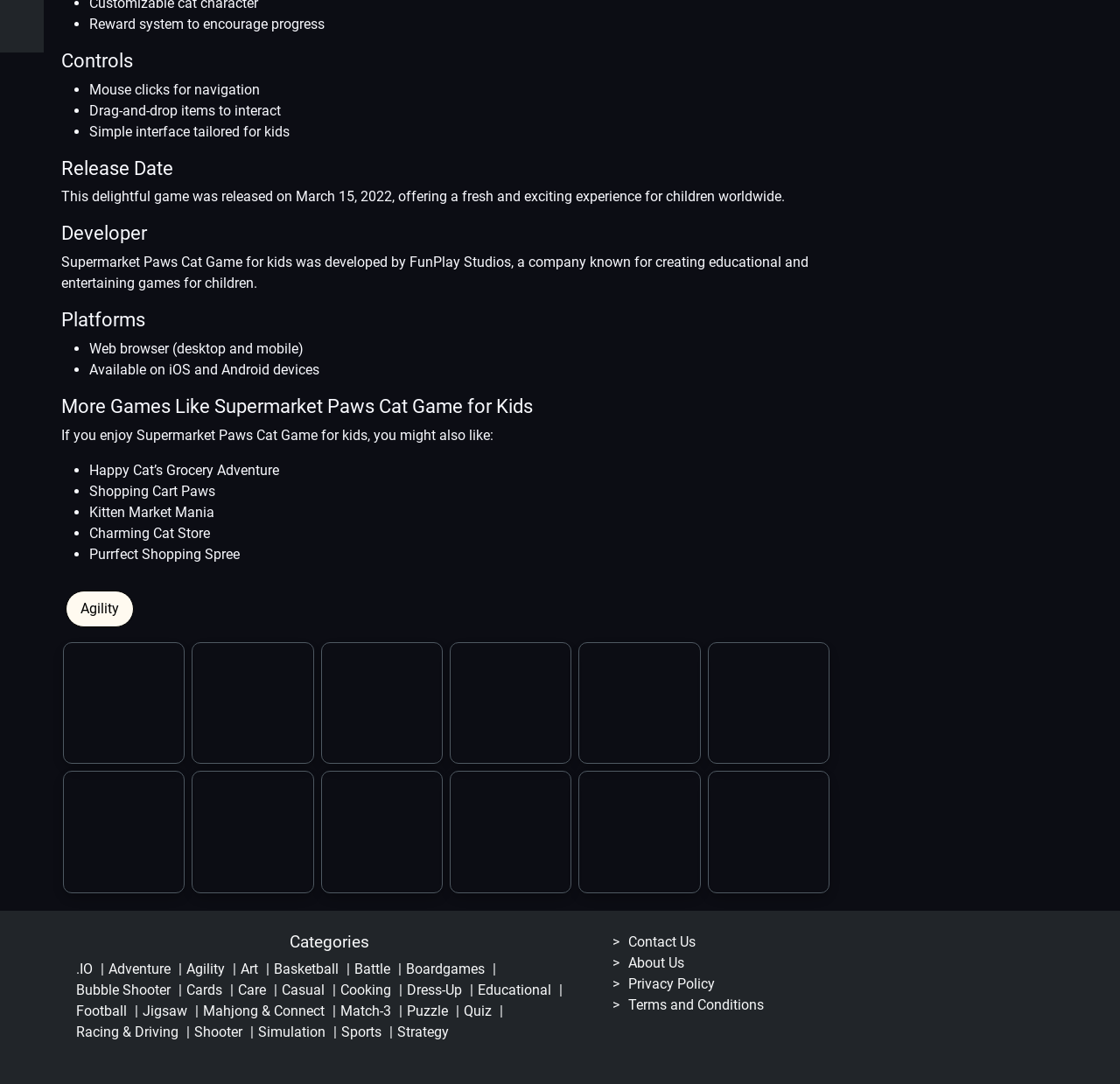What is the type of game that Supermarket Paws Cat Game for kids is categorized under?
Look at the image and answer the question using a single word or phrase.

Educational